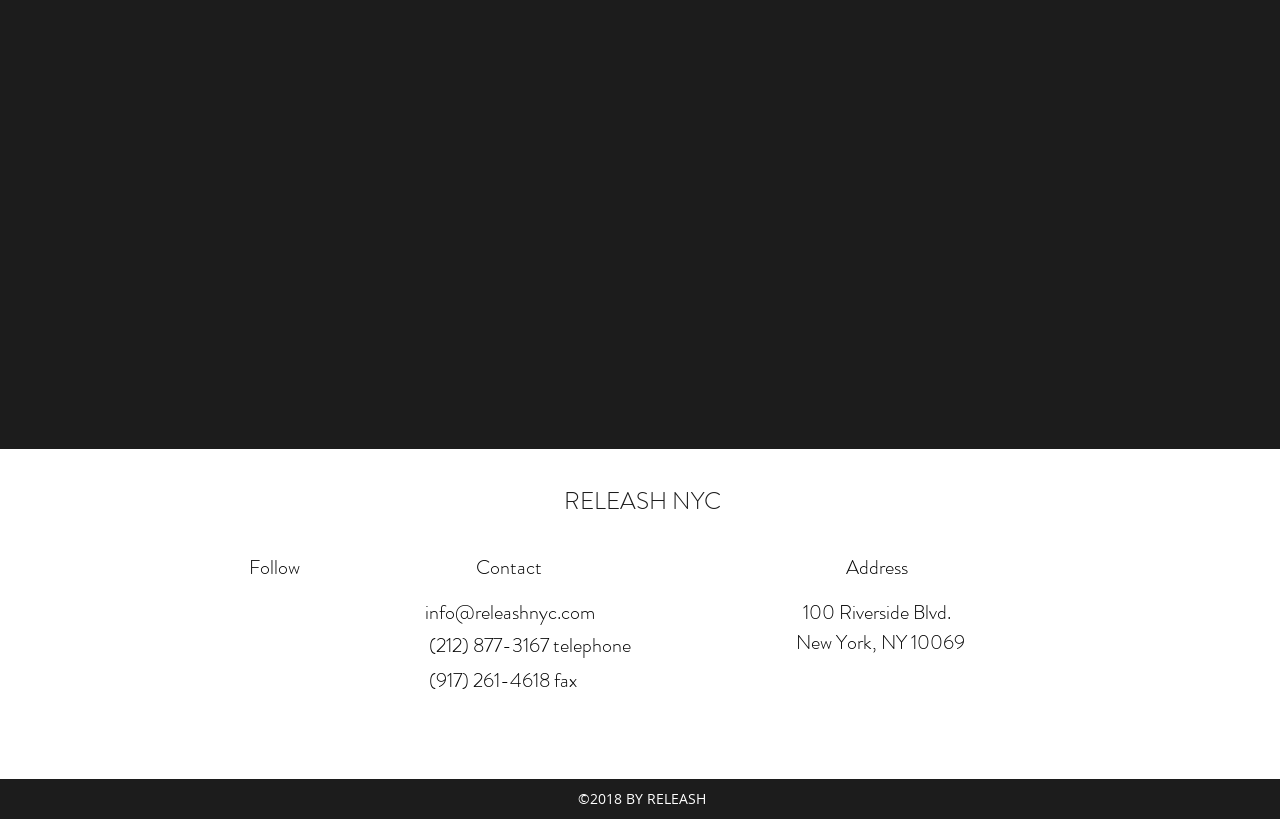What is the year of copyright?
Please respond to the question with as much detail as possible.

I found the copyright information at the bottom of the page, which is '©2018 BY RELEASH', so the year of copyright is 2018.